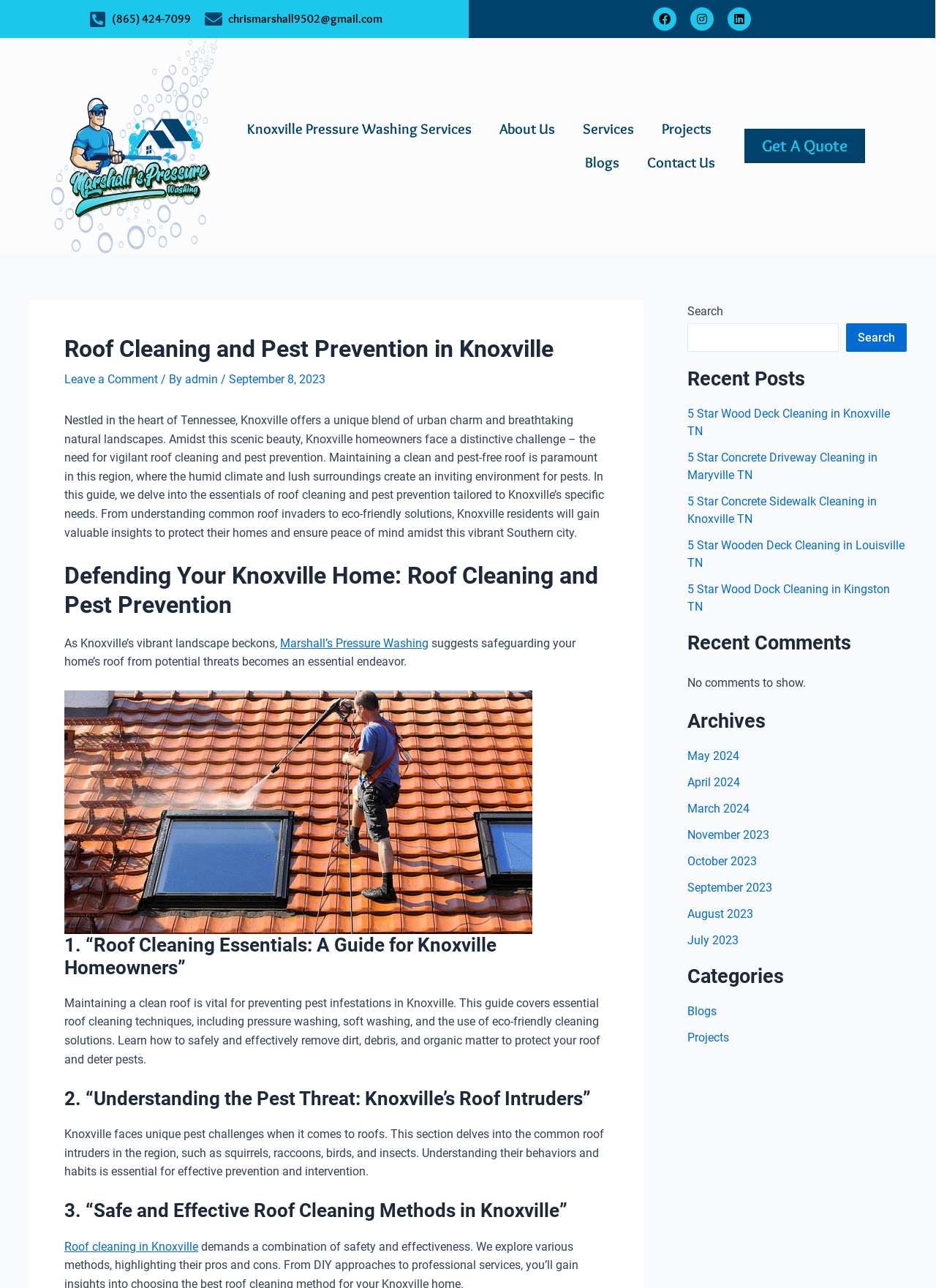What is the phone number to contact?
Please use the visual content to give a single word or phrase answer.

(865) 424-7099